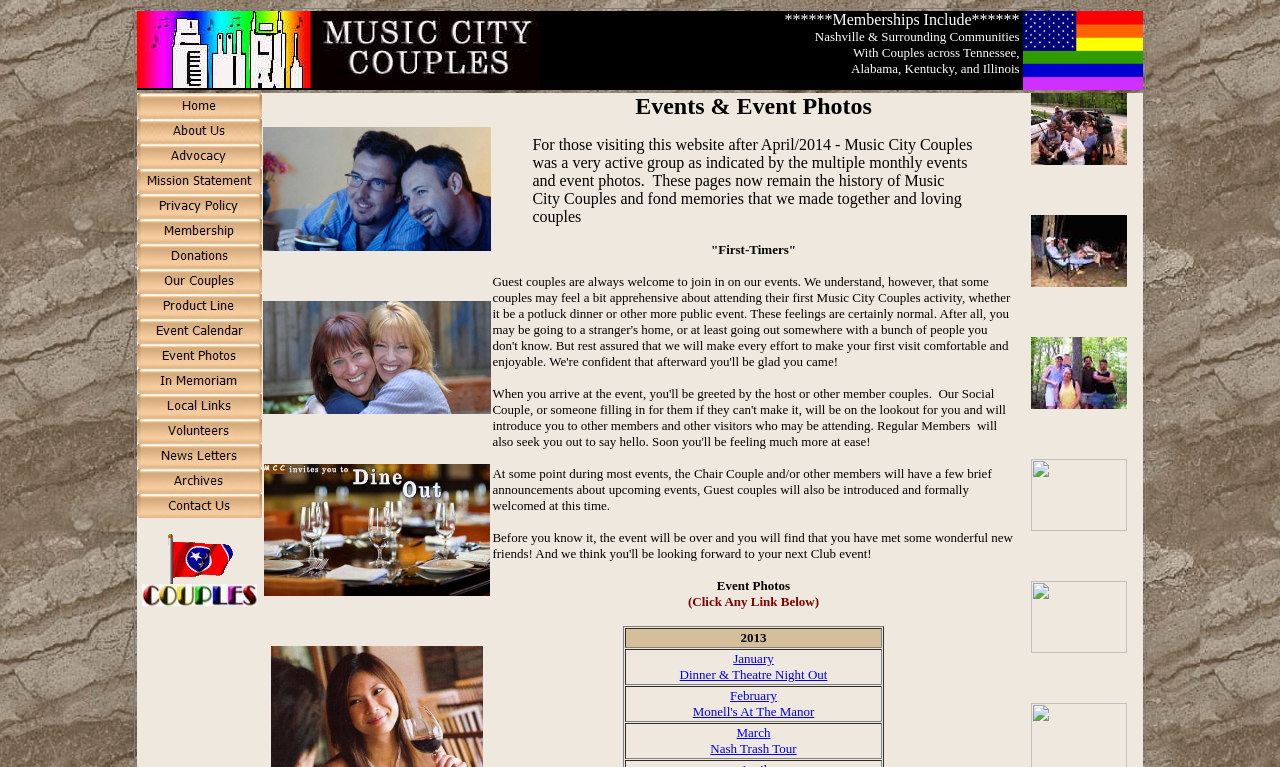Identify the bounding box coordinates of the part that should be clicked to carry out this instruction: "Browse the Event Photos".

[0.107, 0.462, 0.205, 0.484]